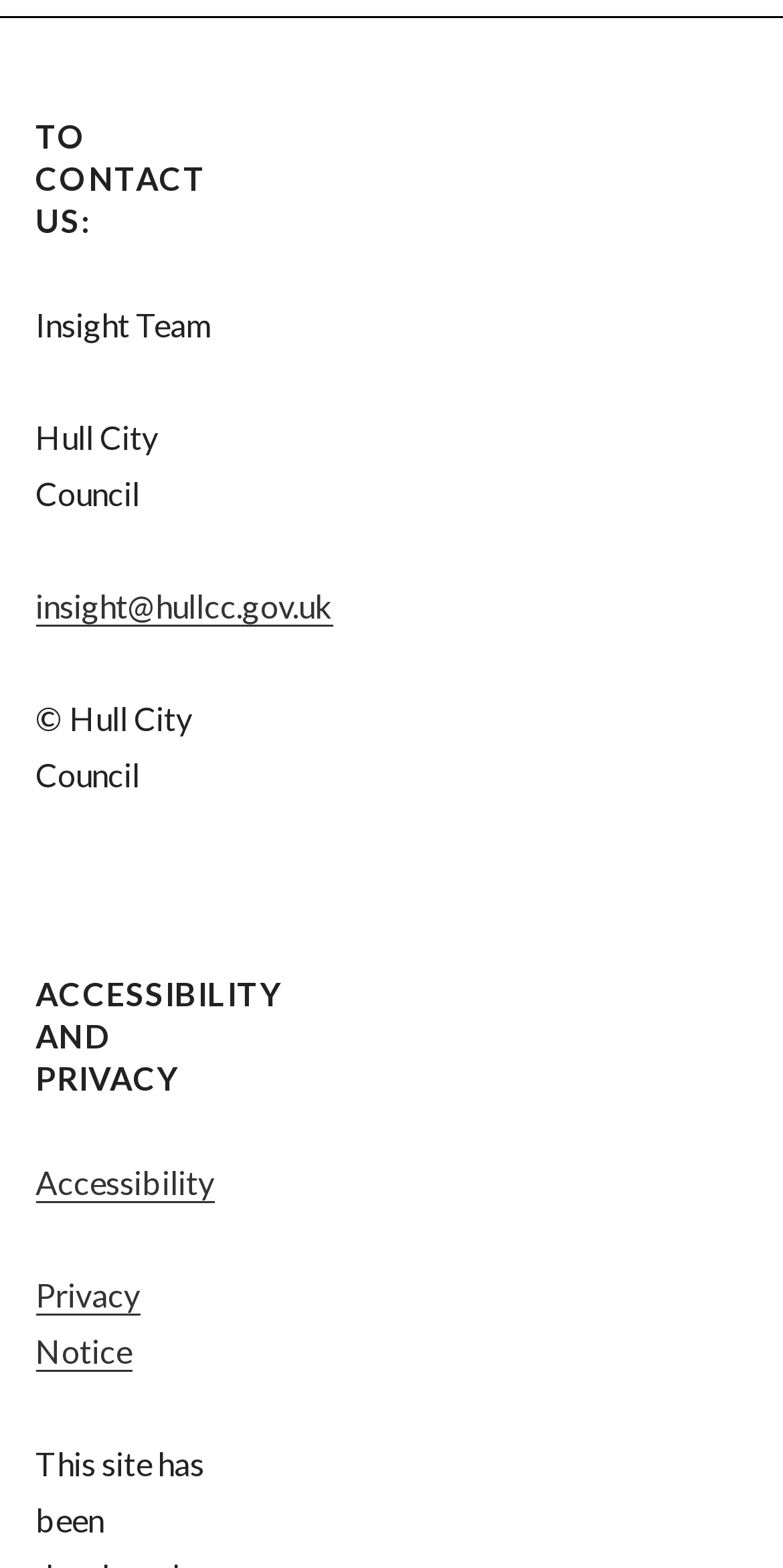Please find the bounding box for the UI component described as follows: "alt="Hull City Council logo"".

[0.718, 0.63, 0.955, 0.654]